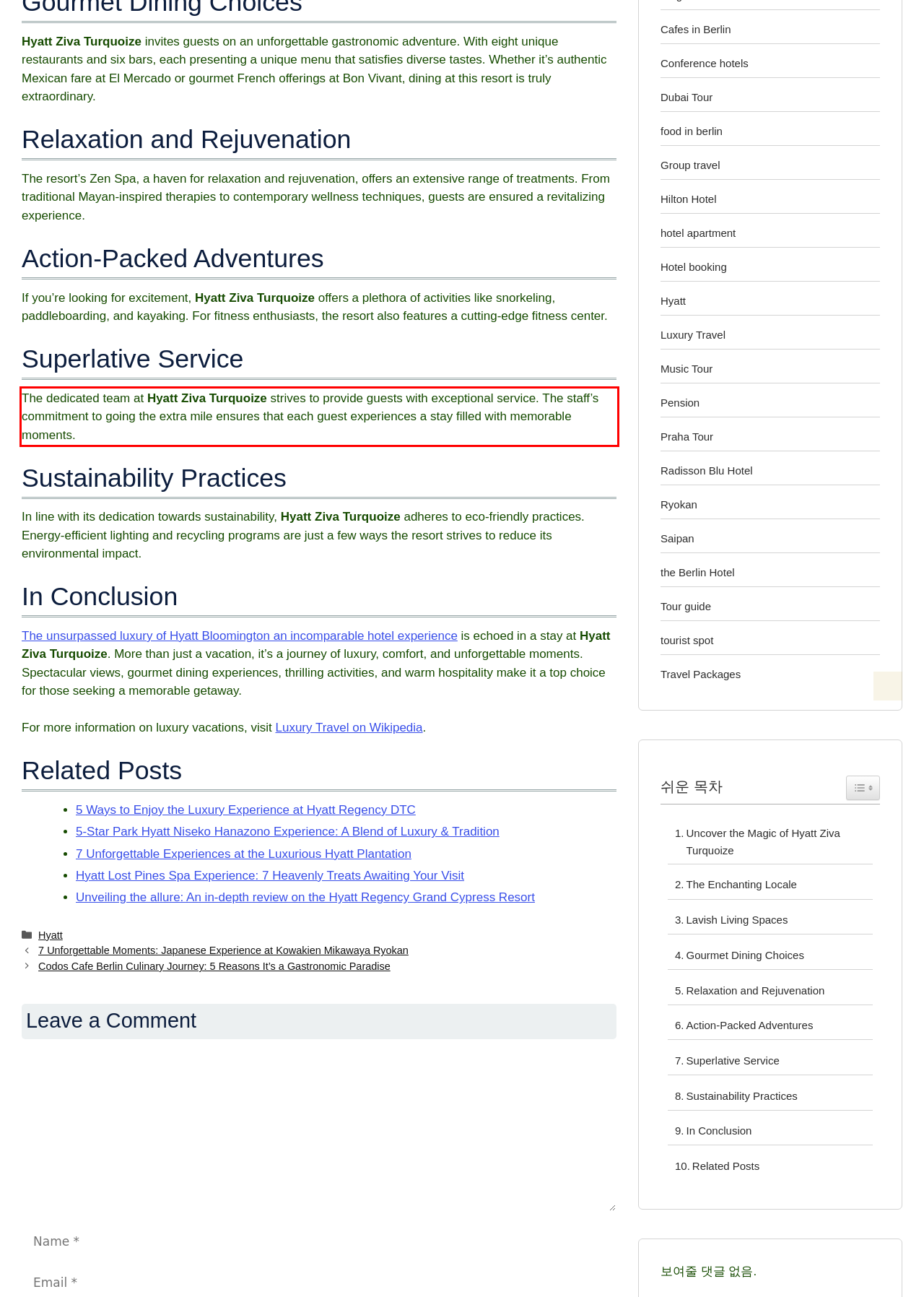Given a screenshot of a webpage, locate the red bounding box and extract the text it encloses.

The dedicated team at Hyatt Ziva Turquoize strives to provide guests with exceptional service. The staff’s commitment to going the extra mile ensures that each guest experiences a stay filled with memorable moments.